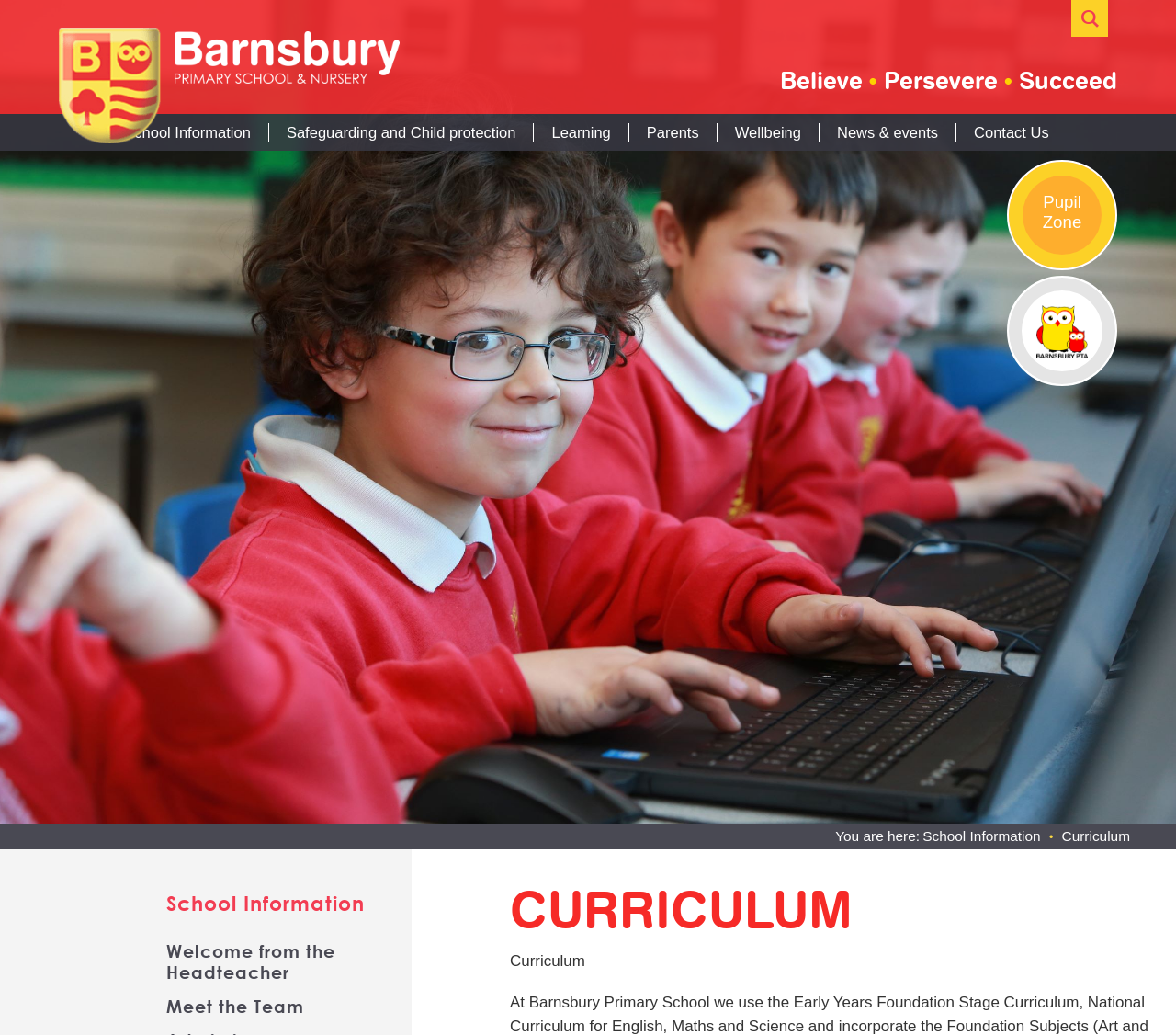Determine the bounding box coordinates for the HTML element mentioned in the following description: "Meet the Team". The coordinates should be a list of four floats ranging from 0 to 1, represented as [left, top, right, bottom].

[0.062, 0.19, 0.257, 0.217]